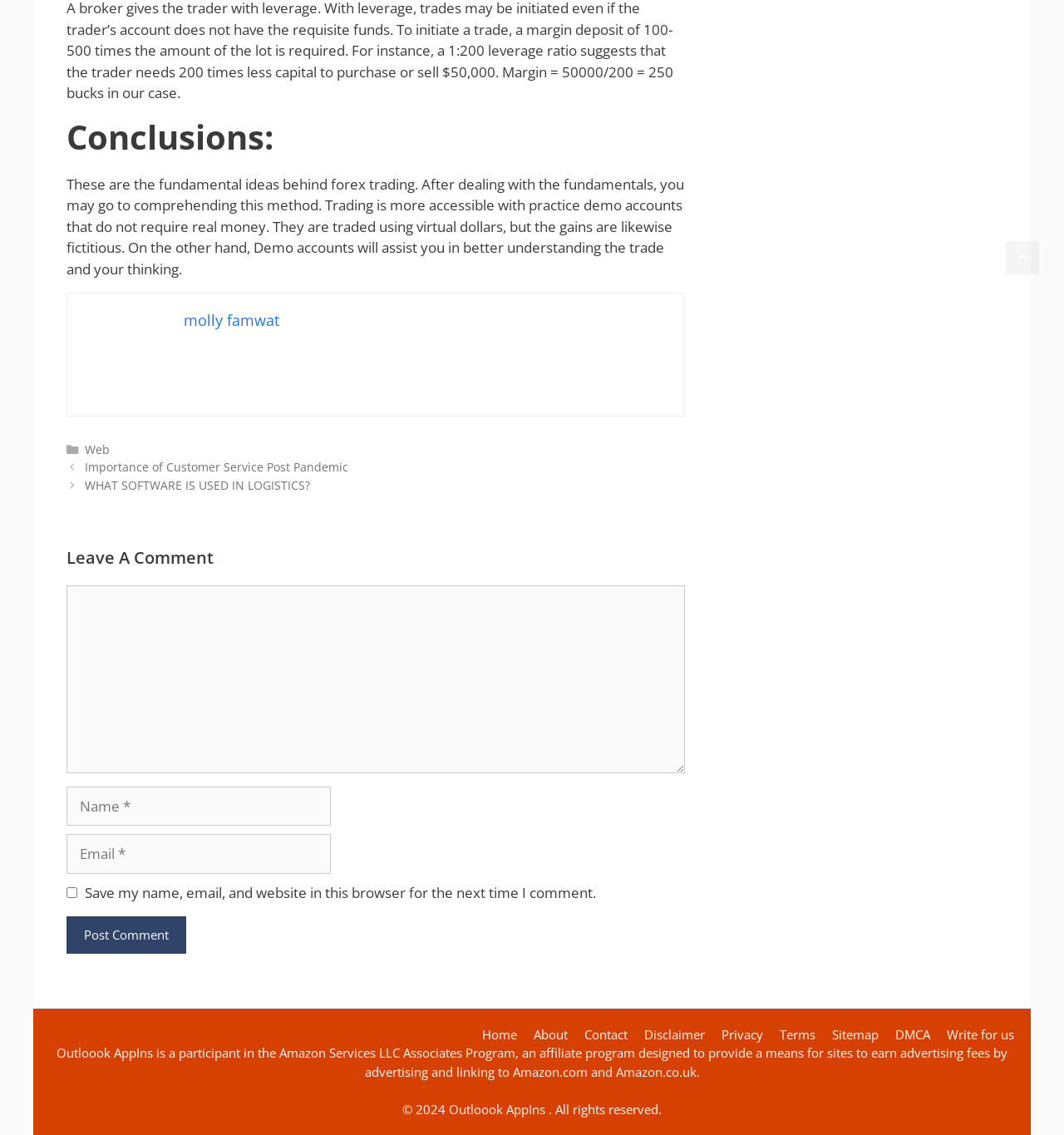Please identify the bounding box coordinates of the element that needs to be clicked to execute the following command: "Click the 'Home' link". Provide the bounding box using four float numbers between 0 and 1, formatted as [left, top, right, bottom].

[0.453, 0.904, 0.486, 0.918]